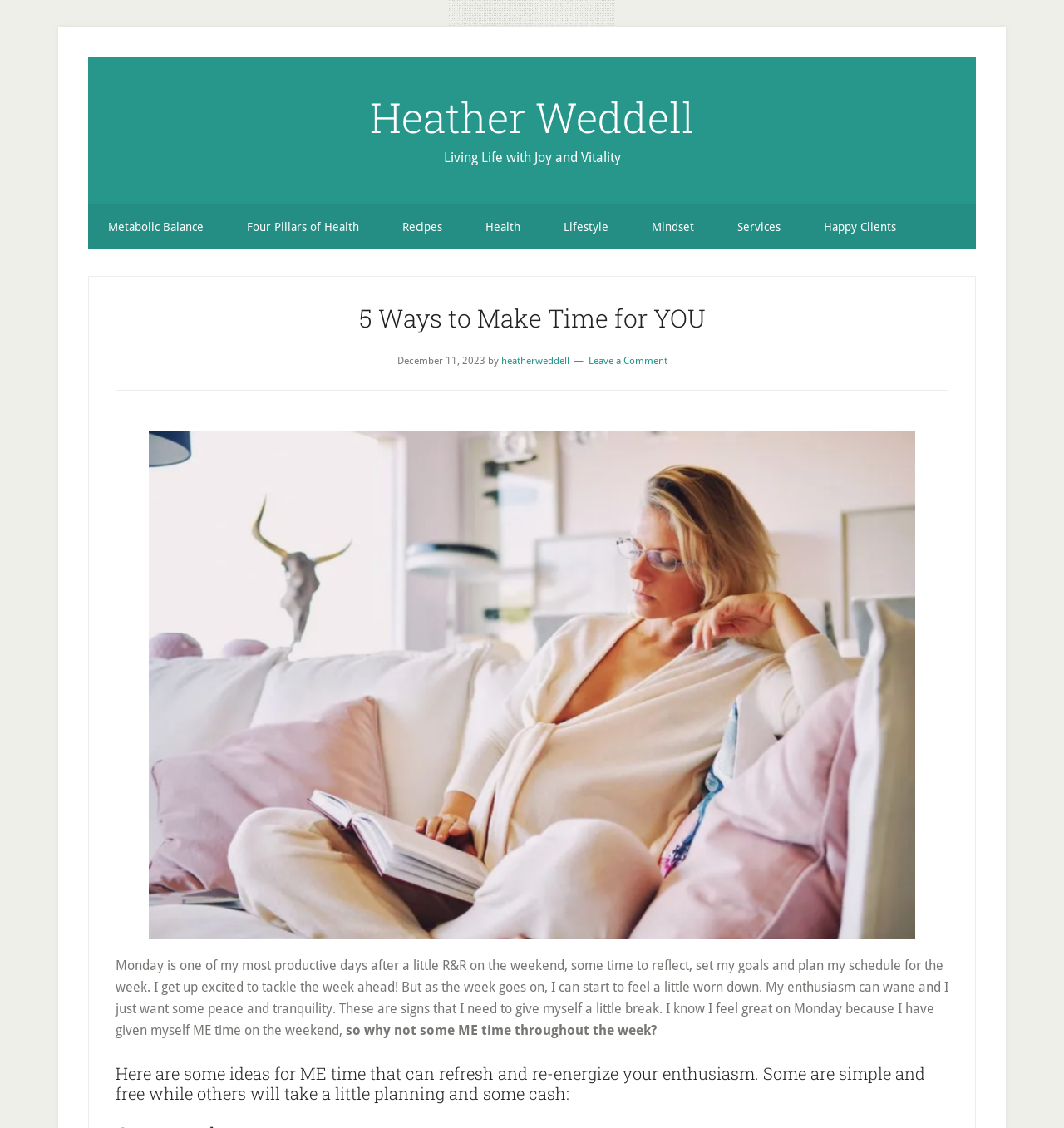What is the date of the article?
Look at the screenshot and respond with a single word or phrase.

December 11, 2023